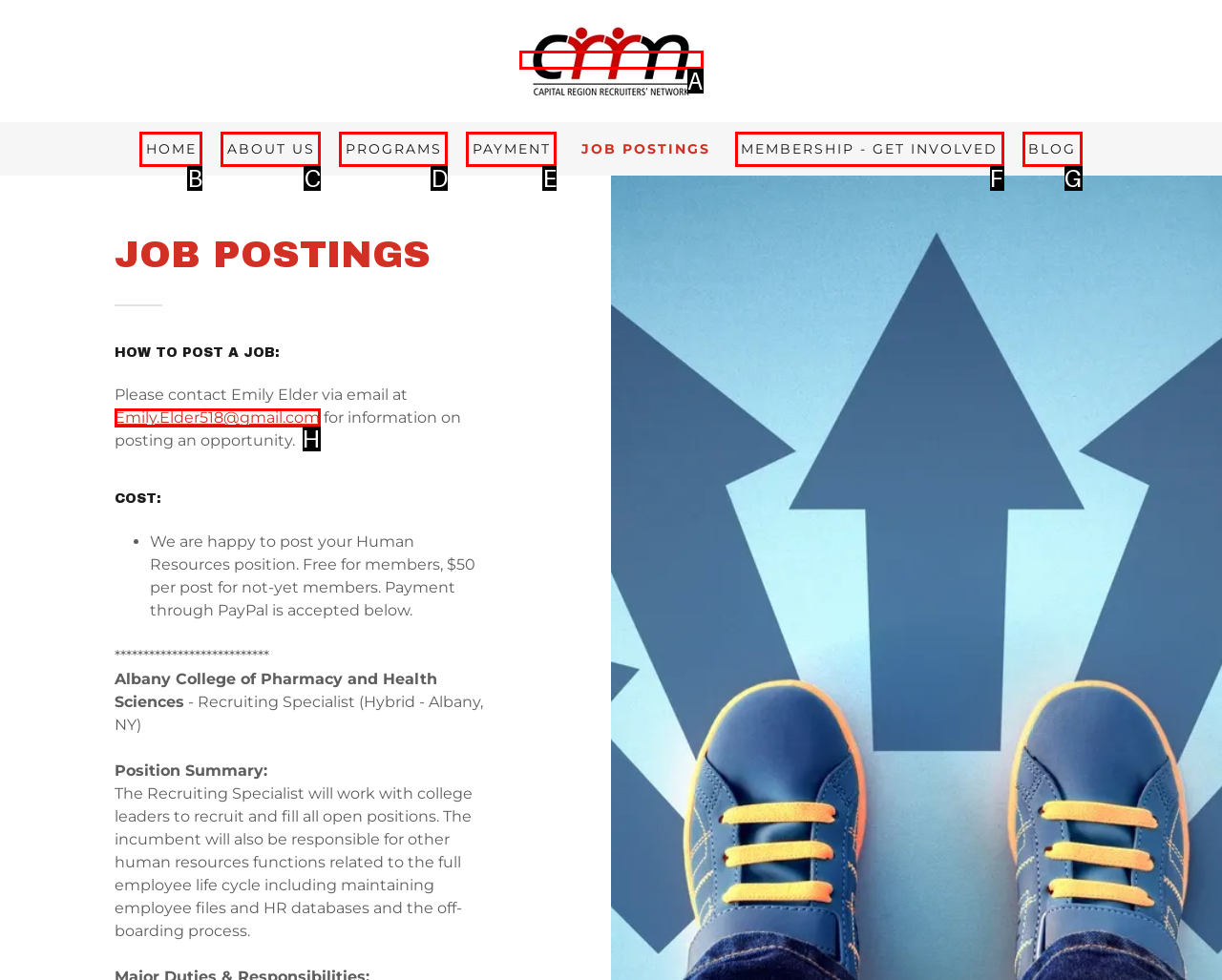Identify the HTML element that corresponds to the description: title="Capital Region Recruiters' Network"
Provide the letter of the matching option from the given choices directly.

A